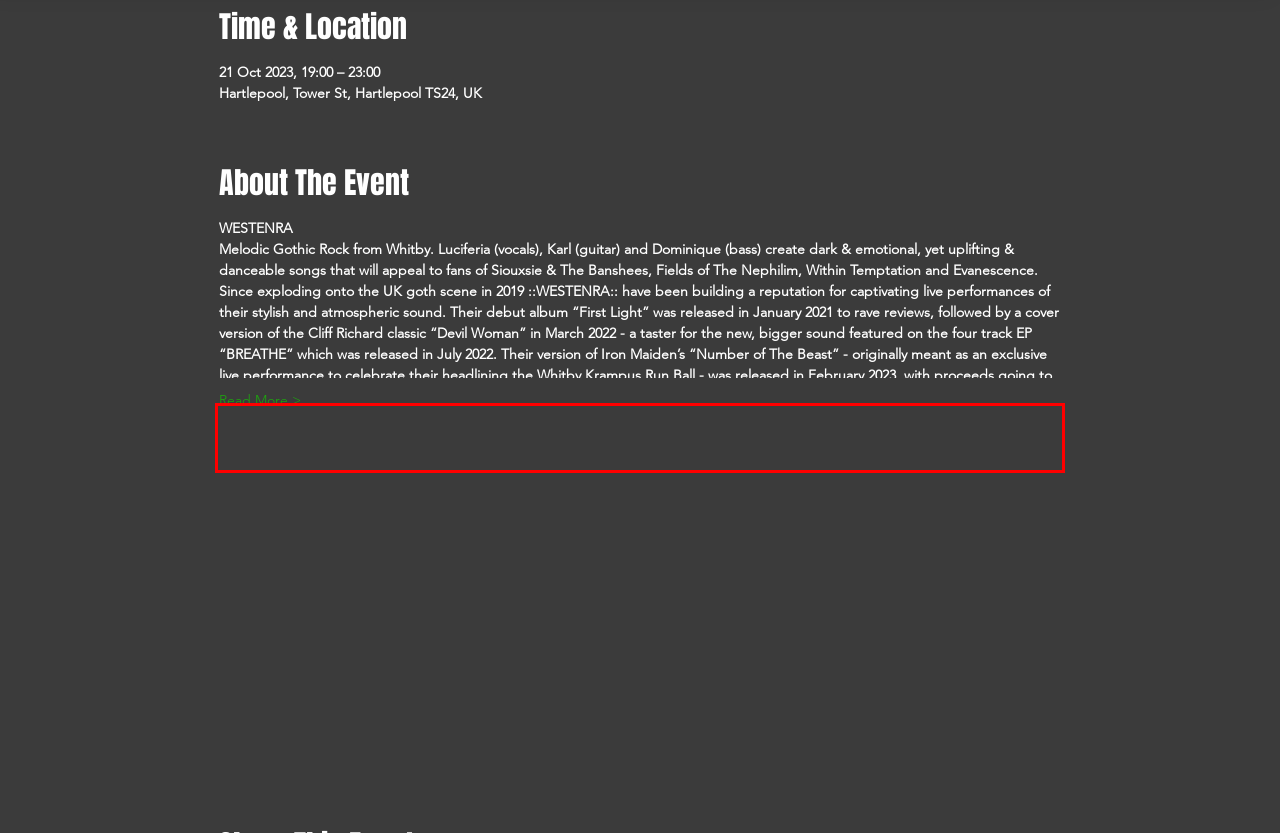Analyze the screenshot of the webpage and extract the text from the UI element that is inside the red bounding box.

May 2022 saw Whitby Abbey invite the band to perform within its grounds as part of their celebrations for the 125th anniversary of the novel Dracula - this generated substantial national and international exposure for the band, with the area that they preformed in front of now known as “The ::WESTENRA:: Arches”.